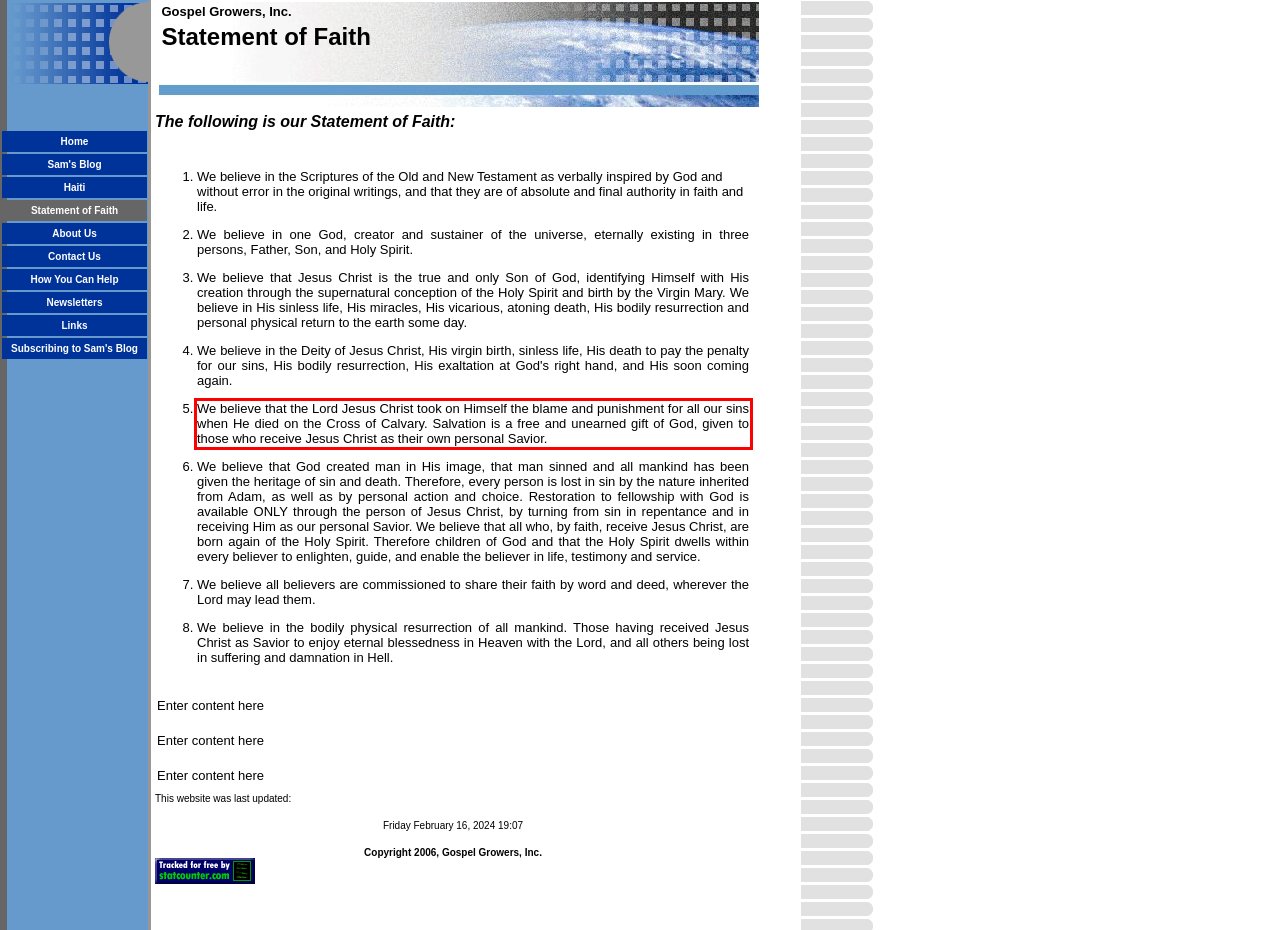Given a screenshot of a webpage with a red bounding box, extract the text content from the UI element inside the red bounding box.

We believe that the Lord Jesus Christ took on Himself the blame and punishment for all our sins when He died on the Cross of Calvary. Salvation is a free and unearned gift of God, given to those who receive Jesus Christ as their own personal Savior.